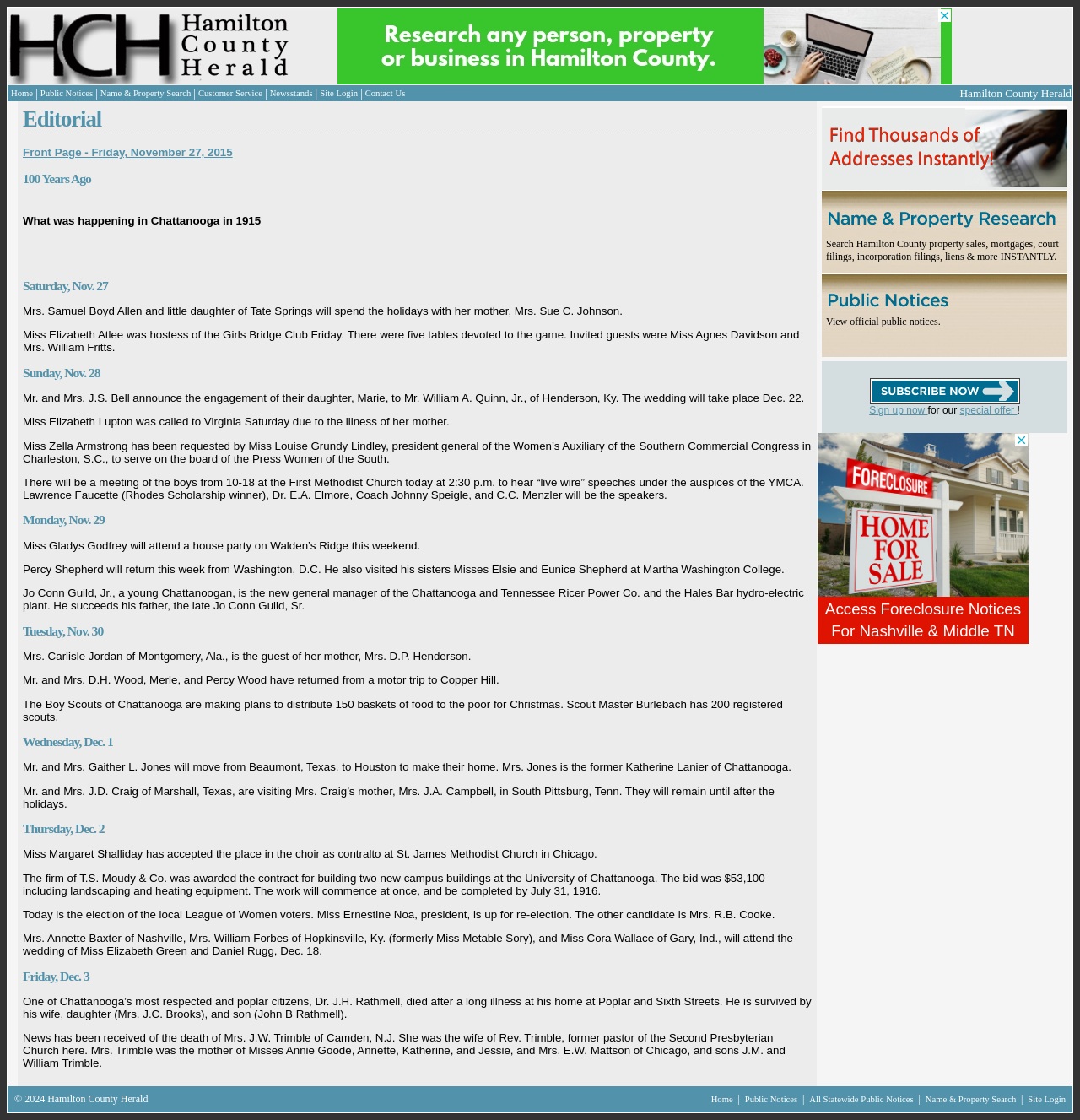Determine the bounding box coordinates for the element that should be clicked to follow this instruction: "Search Hamilton County property sales". The coordinates should be given as four float numbers between 0 and 1, in the format [left, top, right, bottom].

[0.761, 0.095, 0.988, 0.319]